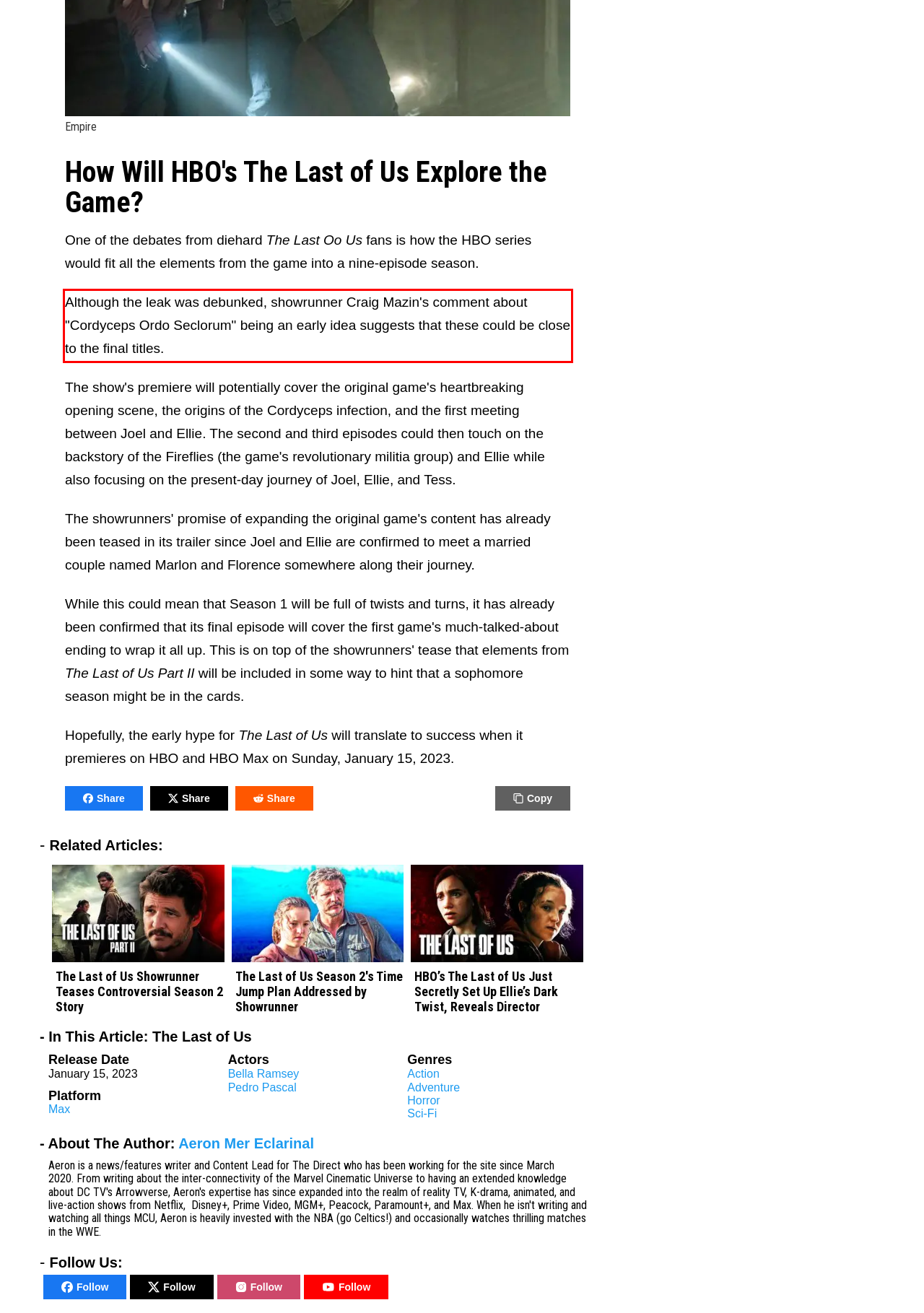In the given screenshot, locate the red bounding box and extract the text content from within it.

Although the leak was debunked, showrunner Craig Mazin's comment about "Cordyceps Ordo Seclorum" being an early idea suggests that these could be close to the final titles.